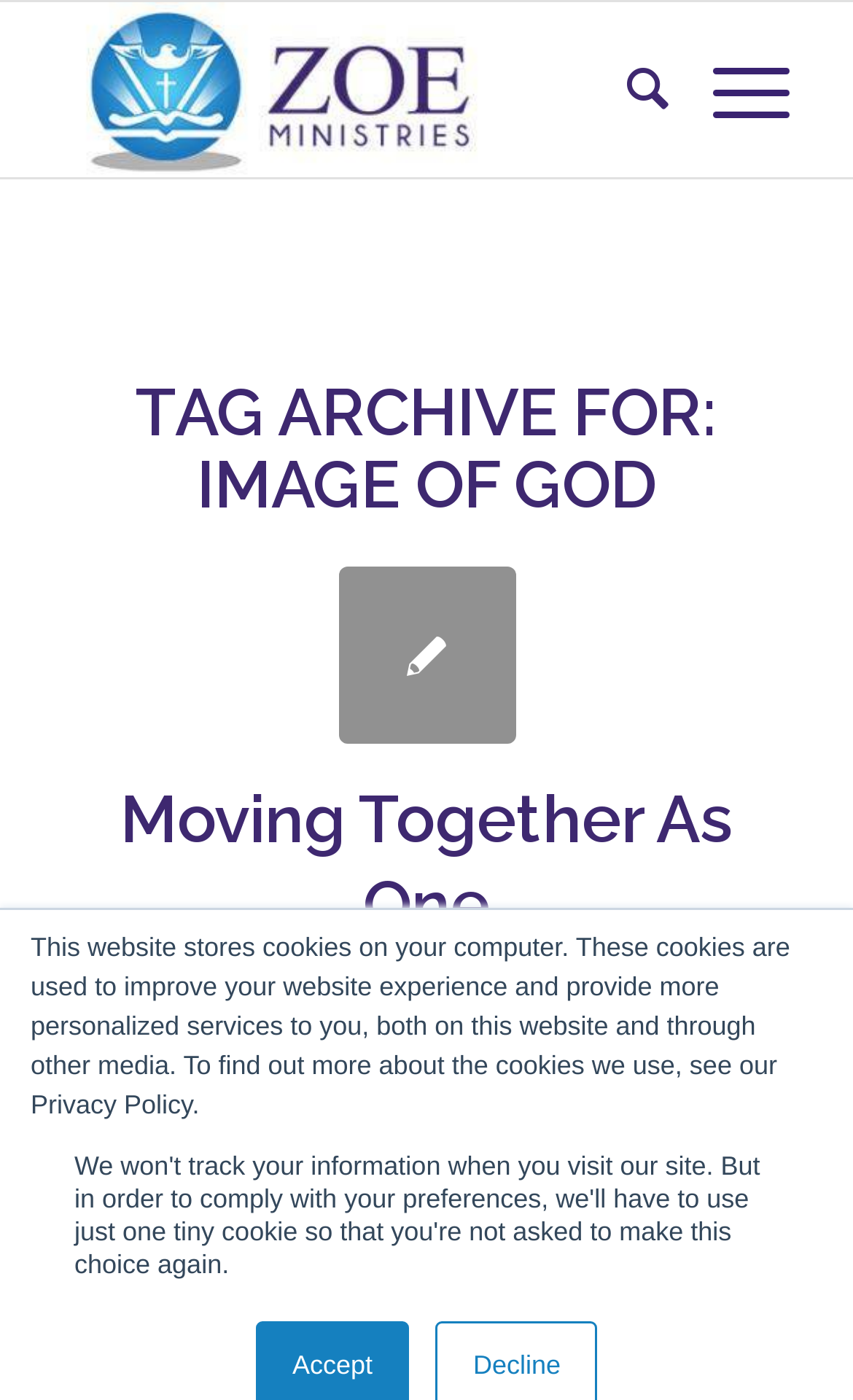What is the title of the archive?
Please provide an in-depth and detailed response to the question.

The title of the archive can be found in a heading element, which is a child of the root element, and it reads 'TAG ARCHIVE FOR: IMAGE OF GOD'.